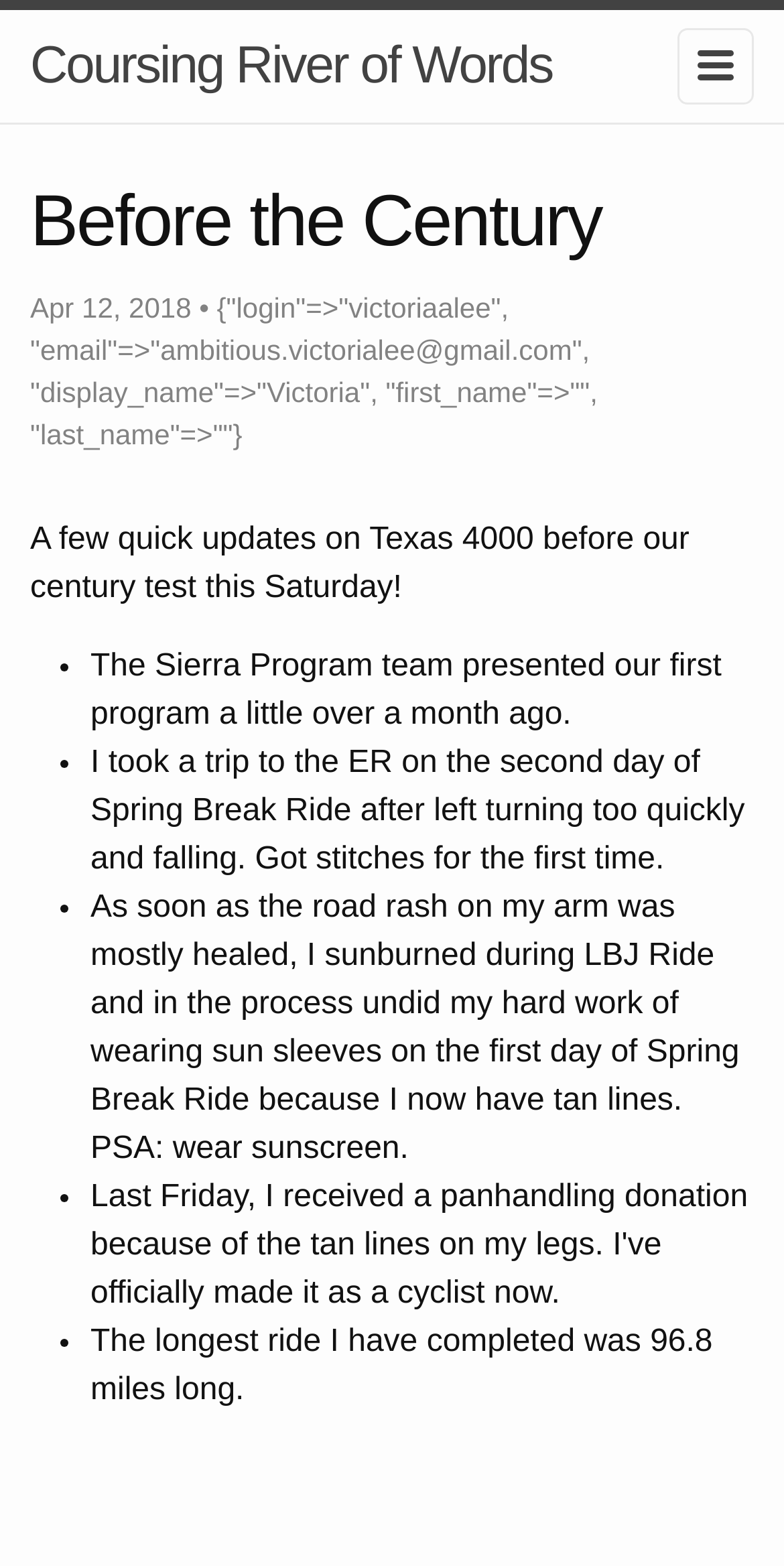What is the author's display name?
Please use the image to provide a one-word or short phrase answer.

Victoria